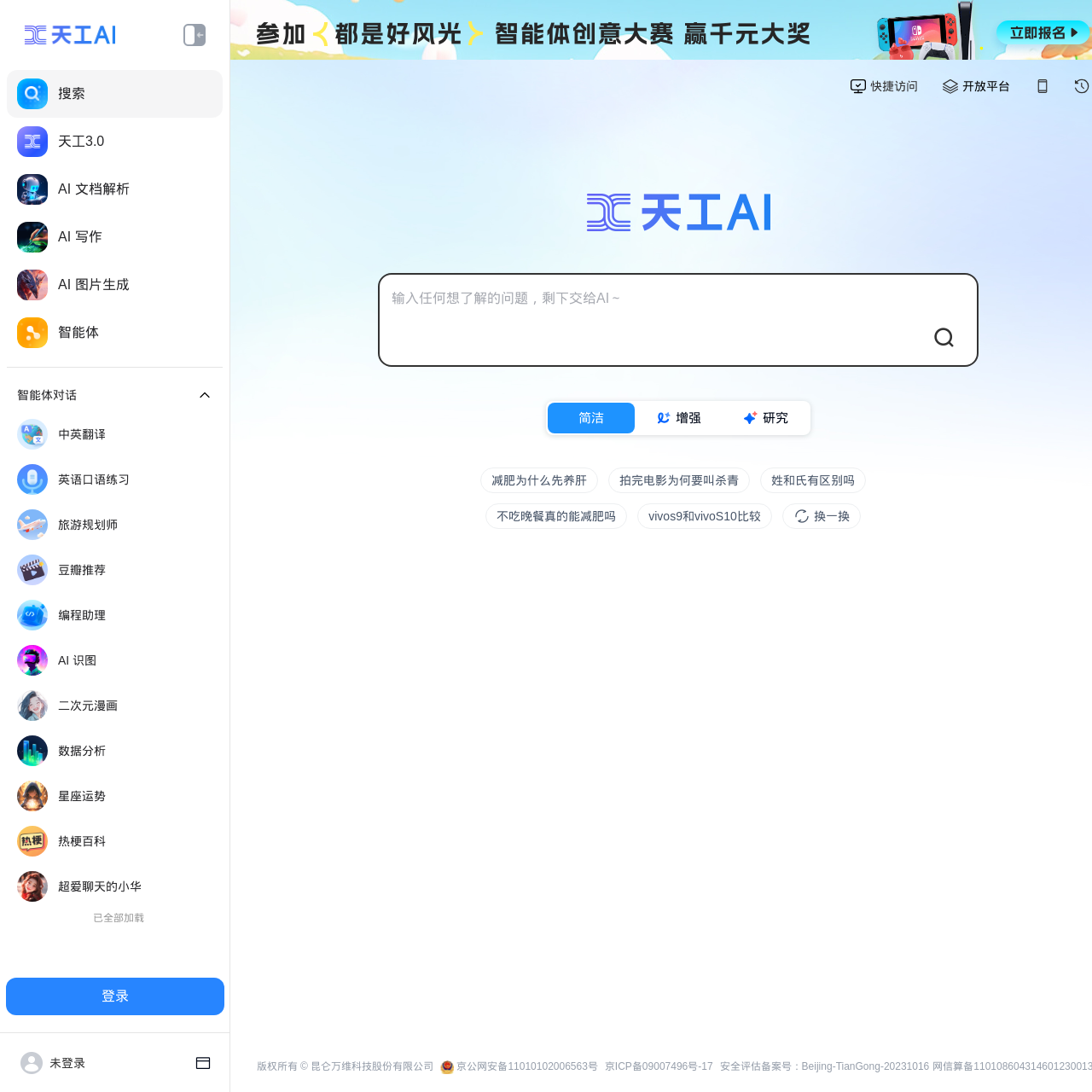Highlight the bounding box of the UI element that corresponds to this description: "天工3.0".

[0.006, 0.108, 0.204, 0.152]